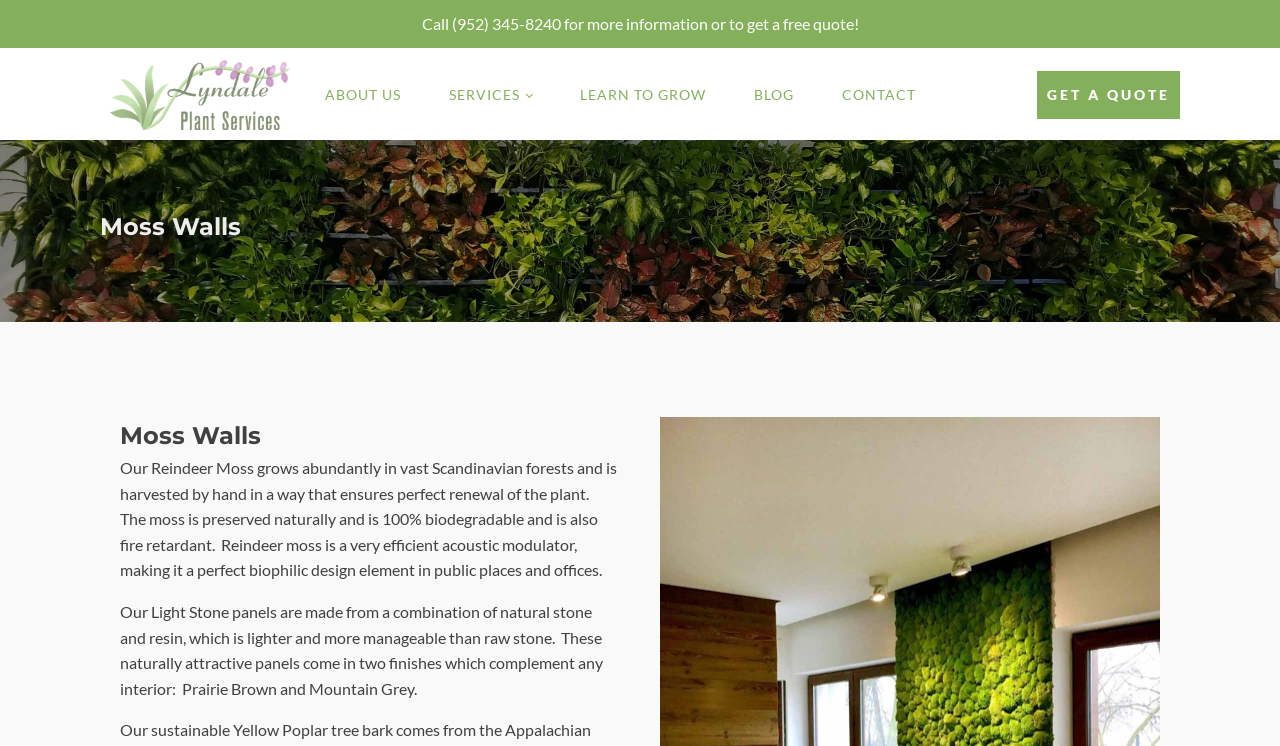Please provide a comprehensive response to the question below by analyzing the image: 
What is the purpose of Reindeer Moss in public places and offices?

I found this information by reading the text under the 'Moss Walls' heading, which describes the properties of Reindeer Moss, including that it is a very efficient acoustic modulator, making it a perfect biophilic design element in public places and offices.